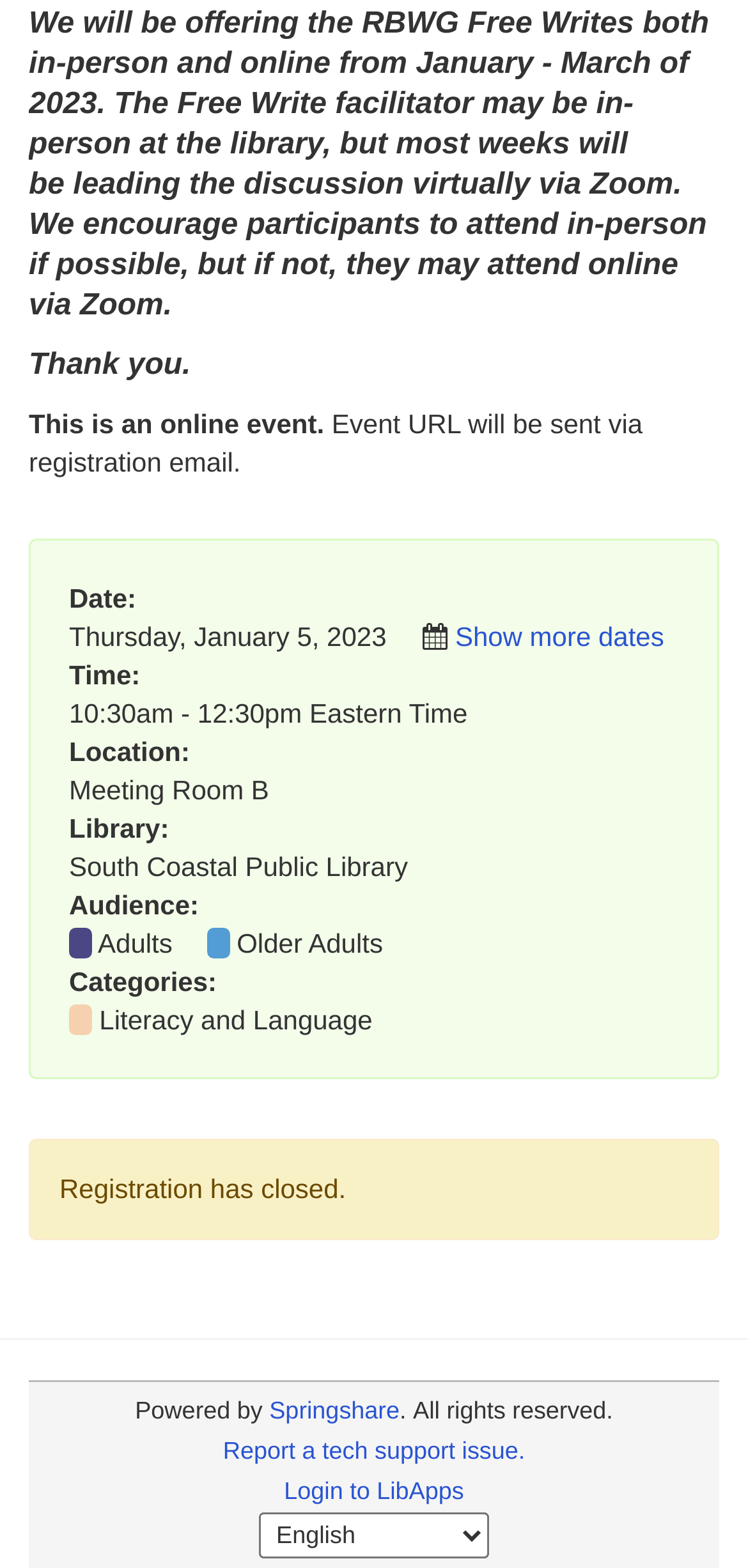What is the time of the event?
Please give a detailed and elaborate answer to the question based on the image.

By looking at the description list, I found the time of the event under the 'Time:' category, which is '10:30am - 12:30pm Eastern Time'.